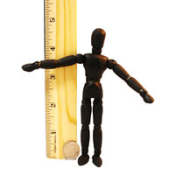Provide a brief response to the question below using one word or phrase:
What type of ruler is used in the image?

Wooden ruler